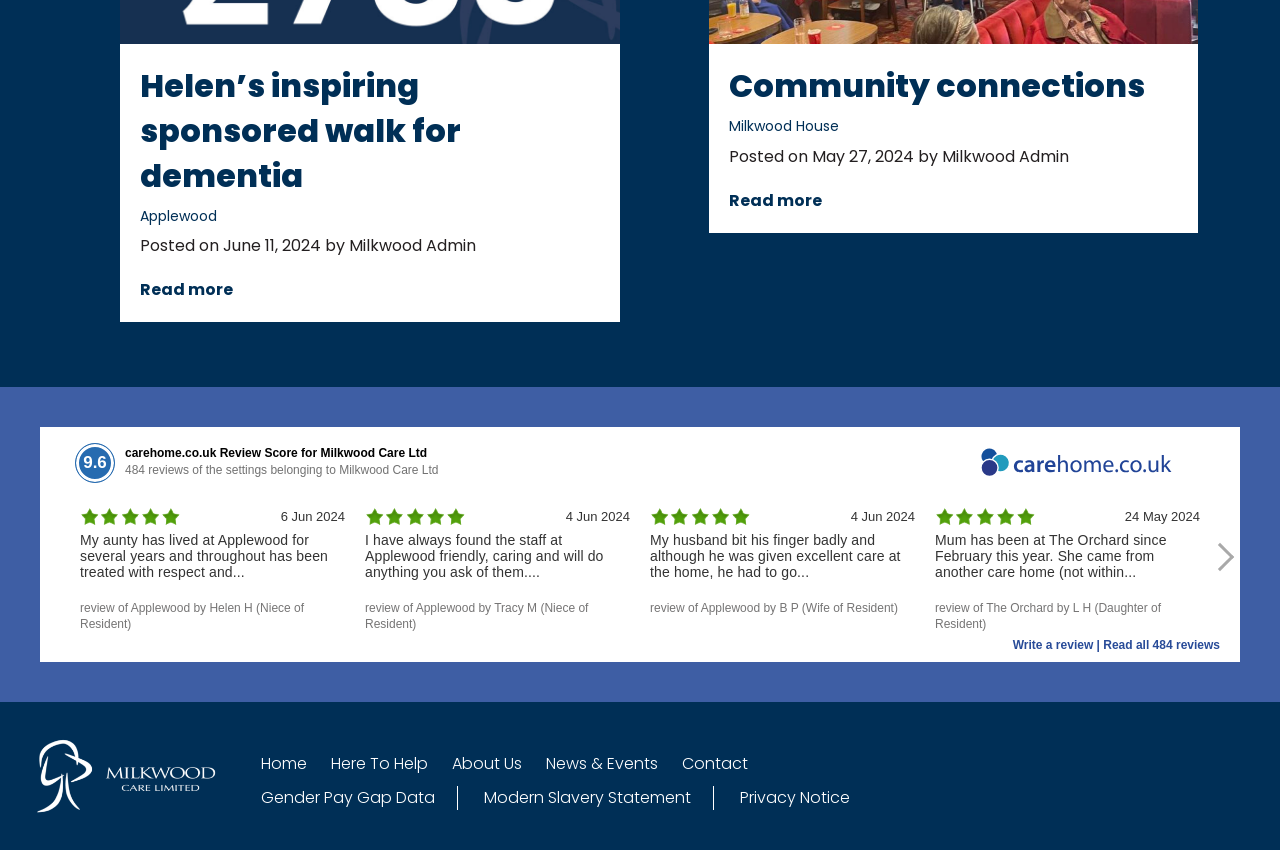Using the information shown in the image, answer the question with as much detail as possible: How many reviews are shown on this webpage?

I found the answer by counting the number of review texts on the webpage, which are 4 in total, each with a date and a reviewer's name.